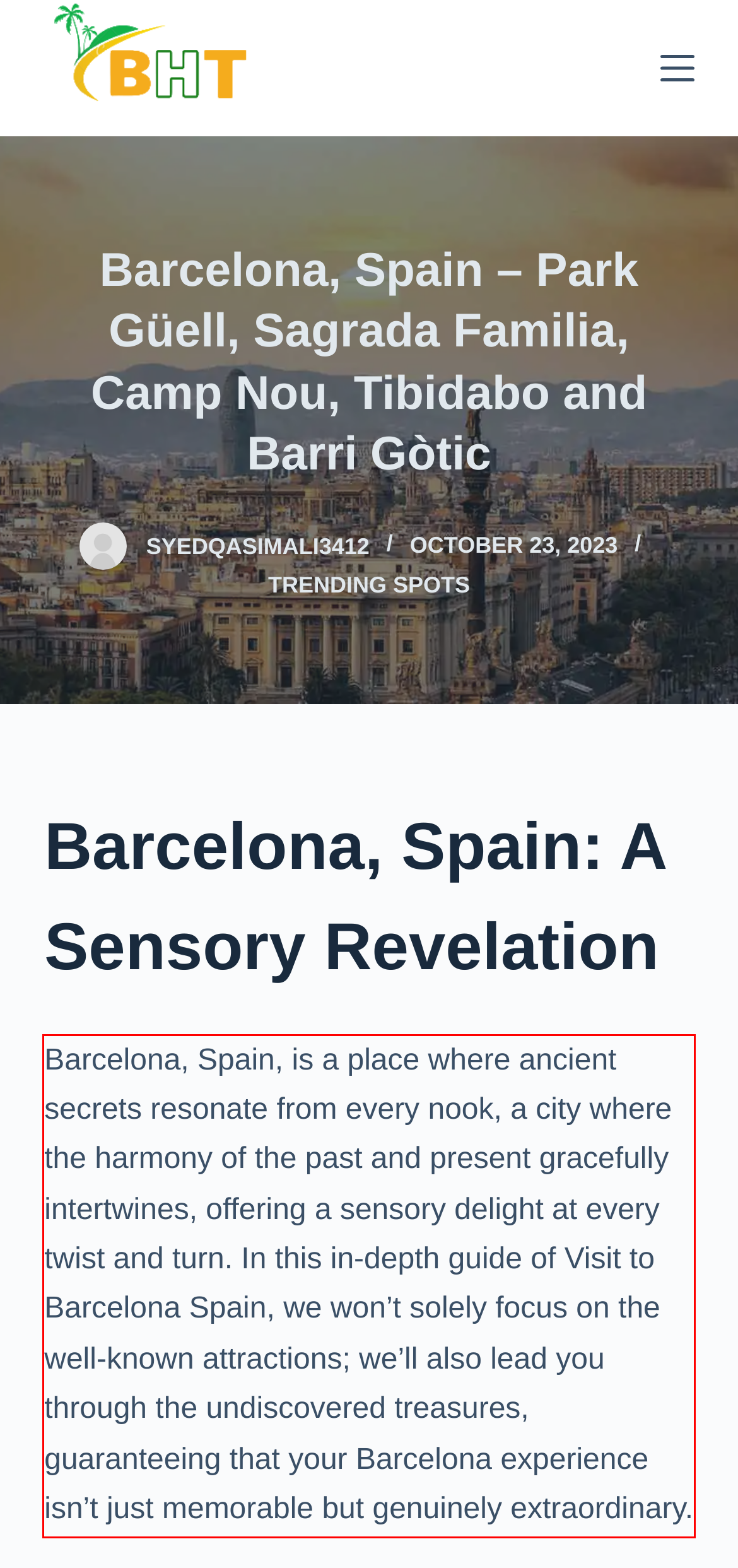Please examine the webpage screenshot containing a red bounding box and use OCR to recognize and output the text inside the red bounding box.

Barcelona, Spain, is a place where ancient secrets resonate from every nook, a city where the harmony of the past and present gracefully intertwines, offering a sensory delight at every twist and turn. In this in-depth guide of Visit to Barcelona Spain, we won’t solely focus on the well-known attractions; we’ll also lead you through the undiscovered treasures, guaranteeing that your Barcelona experience isn’t just memorable but genuinely extraordinary.